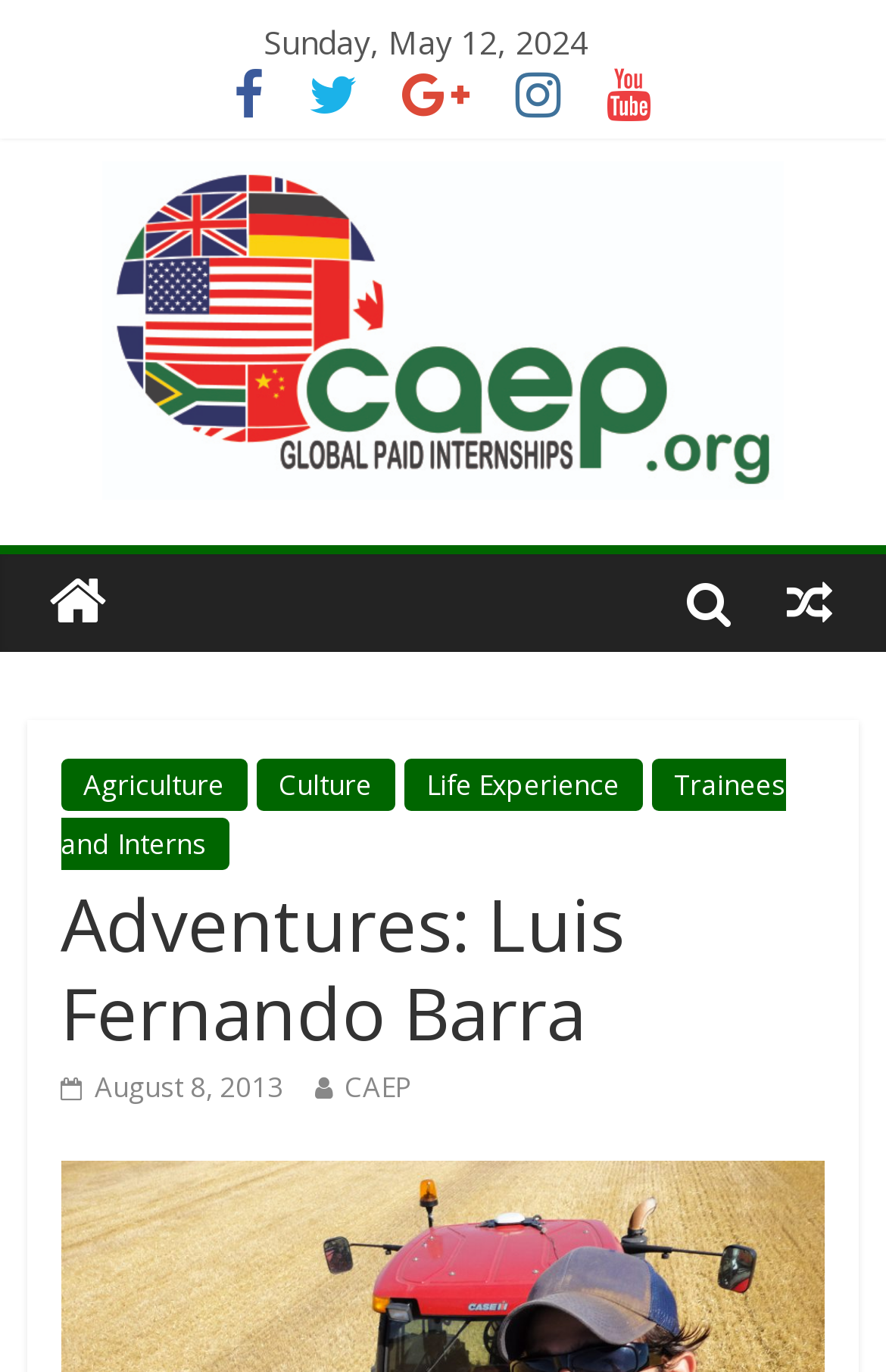How many social media links are there?
Give a comprehensive and detailed explanation for the question.

I counted the number of social media links by looking at the icons at the top of the webpage, which are represented by Unicode characters '', '', '', '', and ''. These icons are likely links to social media platforms.